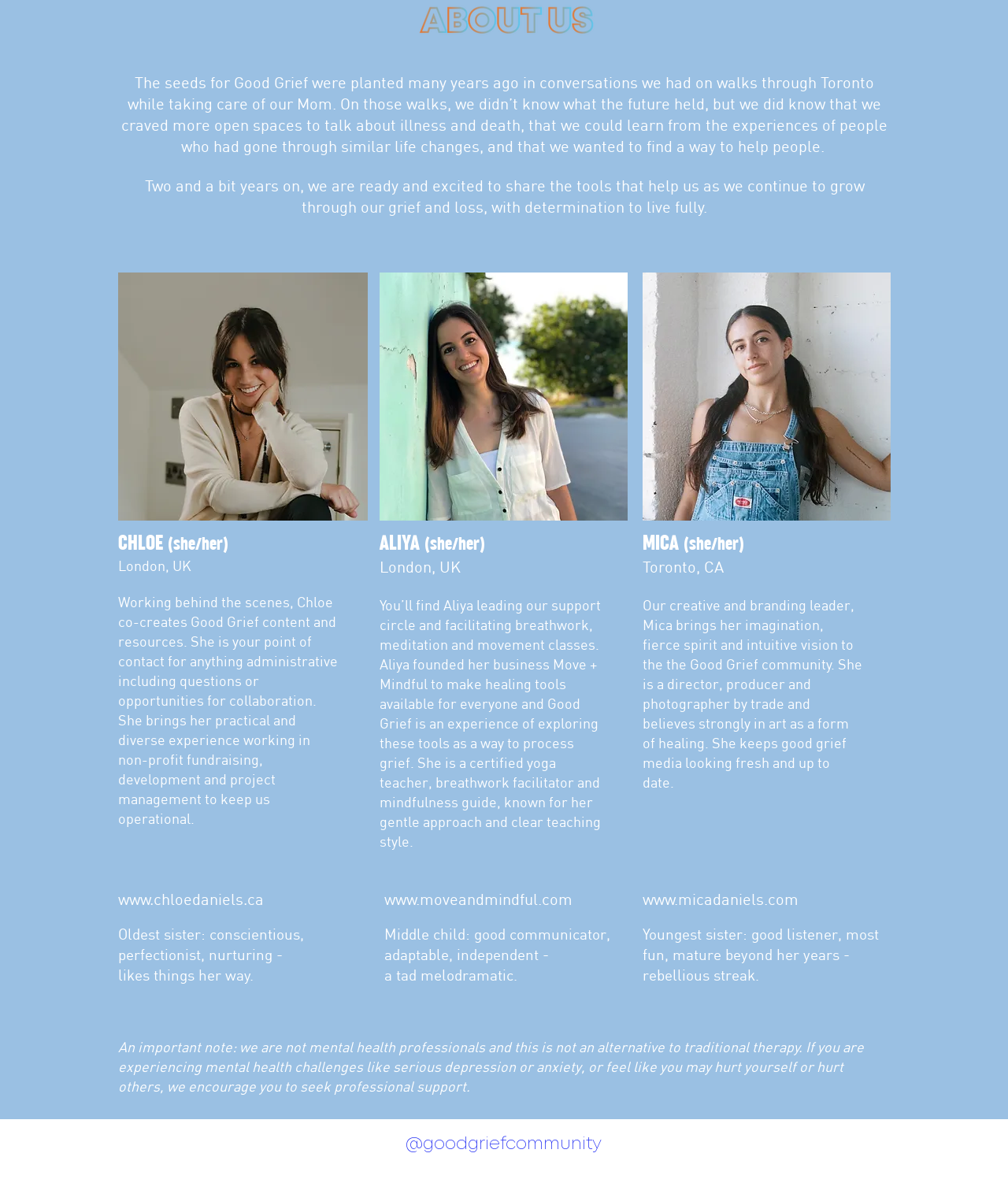Can you find the bounding box coordinates for the UI element given this description: "@goodgriefcommunity"? Provide the coordinates as four float numbers between 0 and 1: [left, top, right, bottom].

[0.373, 0.937, 0.627, 0.98]